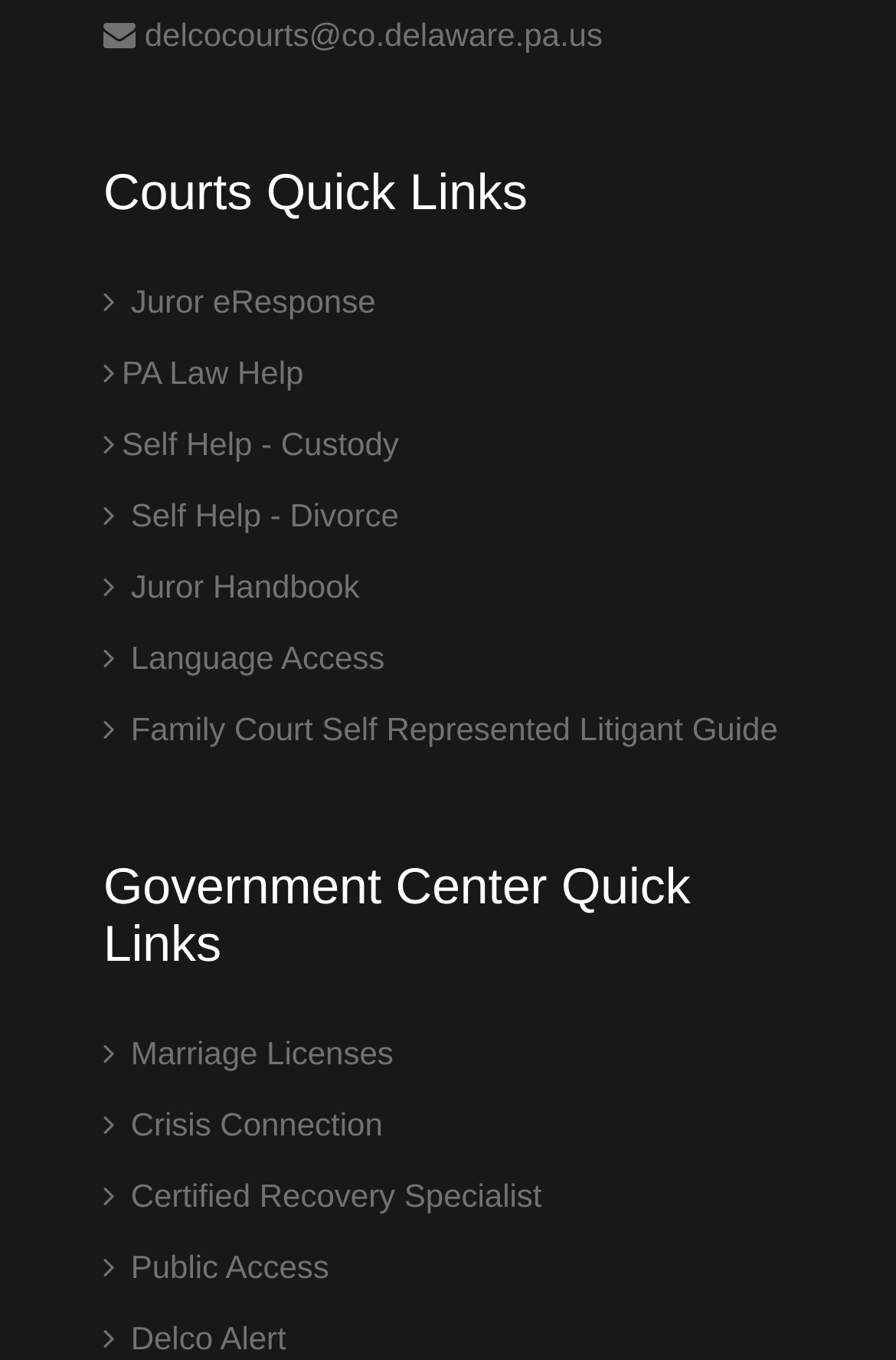Specify the bounding box coordinates of the area that needs to be clicked to achieve the following instruction: "Get Marriage Licenses".

[0.115, 0.761, 0.439, 0.788]